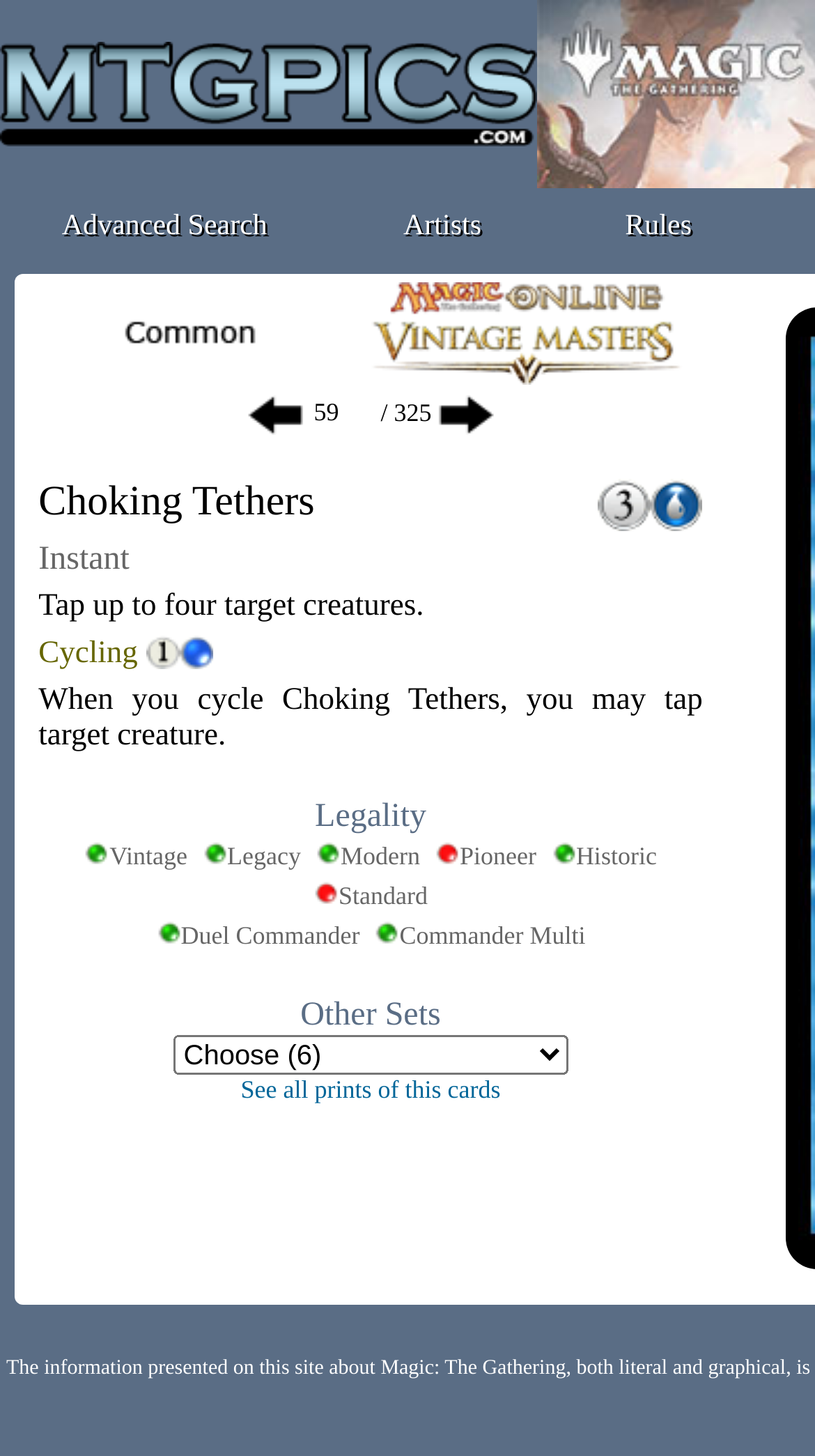Determine the bounding box coordinates for the clickable element required to fulfill the instruction: "View Choking Tethers card details". Provide the coordinates as four float numbers between 0 and 1, i.e., [left, top, right, bottom].

[0.045, 0.191, 0.865, 0.271]